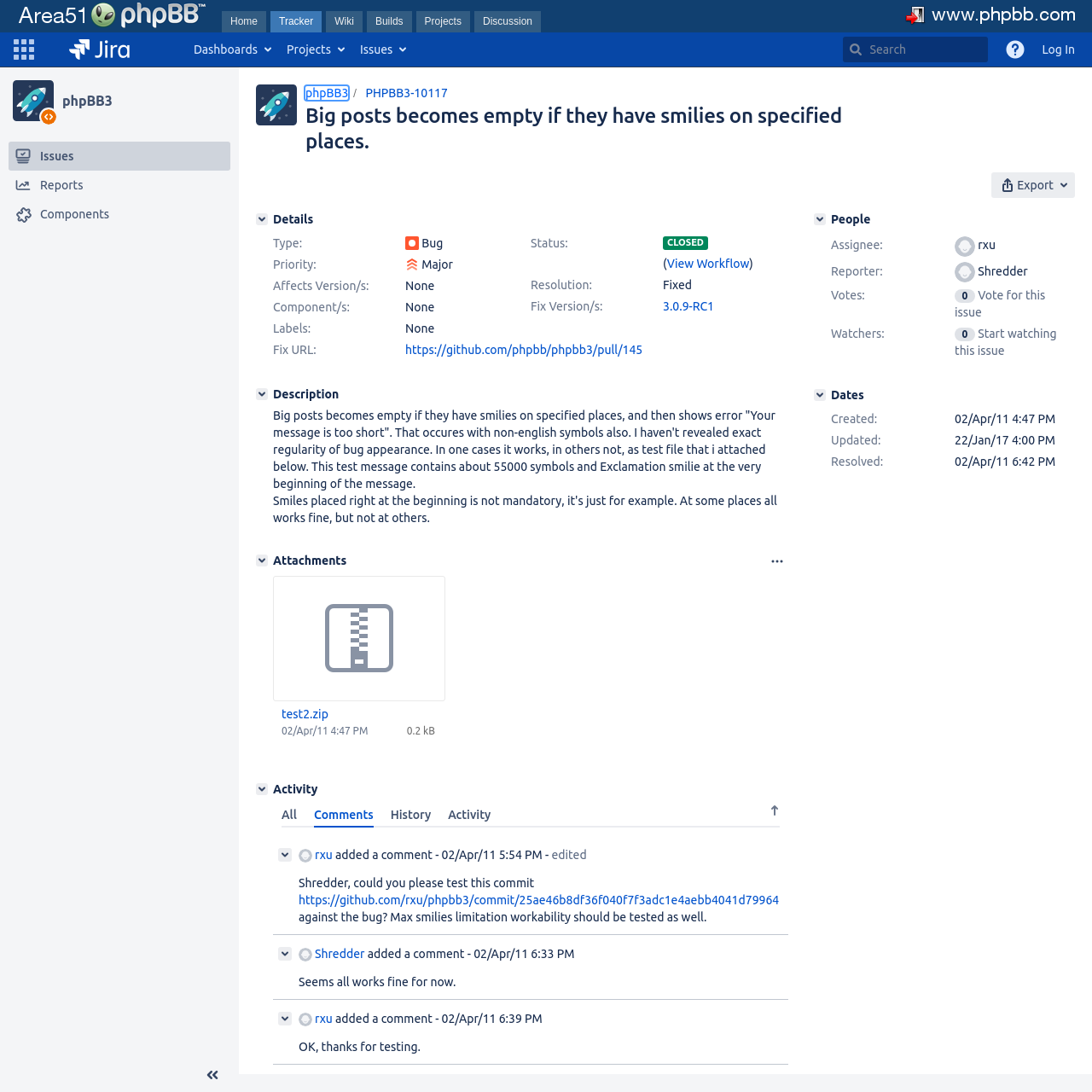Locate the bounding box coordinates of the UI element described by: "title="Expand sidebar ( [ )"". Provide the coordinates as four float numbers between 0 and 1, formatted as [left, top, right, bottom].

[0.178, 0.973, 0.211, 0.996]